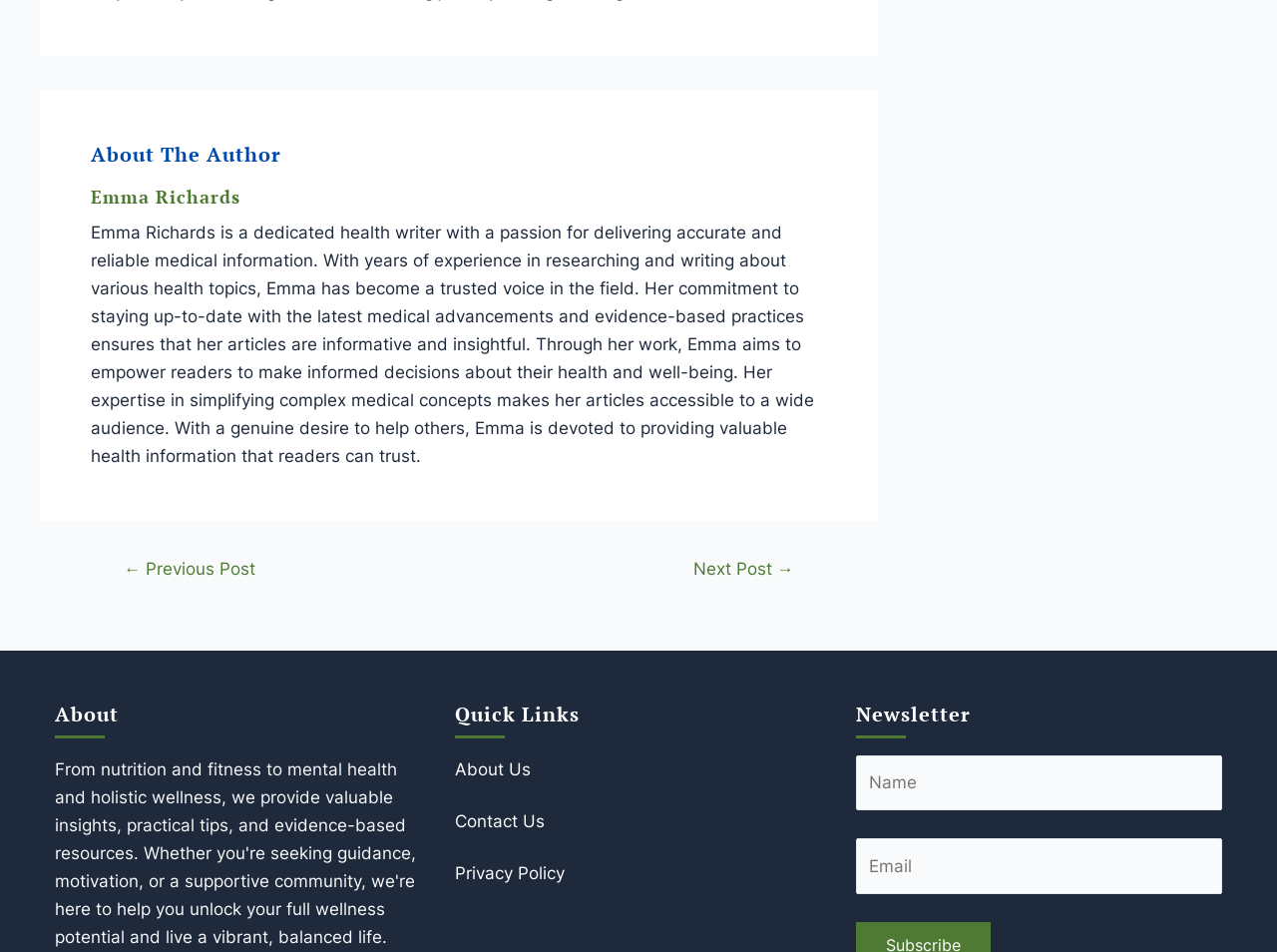Determine the bounding box coordinates of the area to click in order to meet this instruction: "Click on the 'BOOK' link".

None